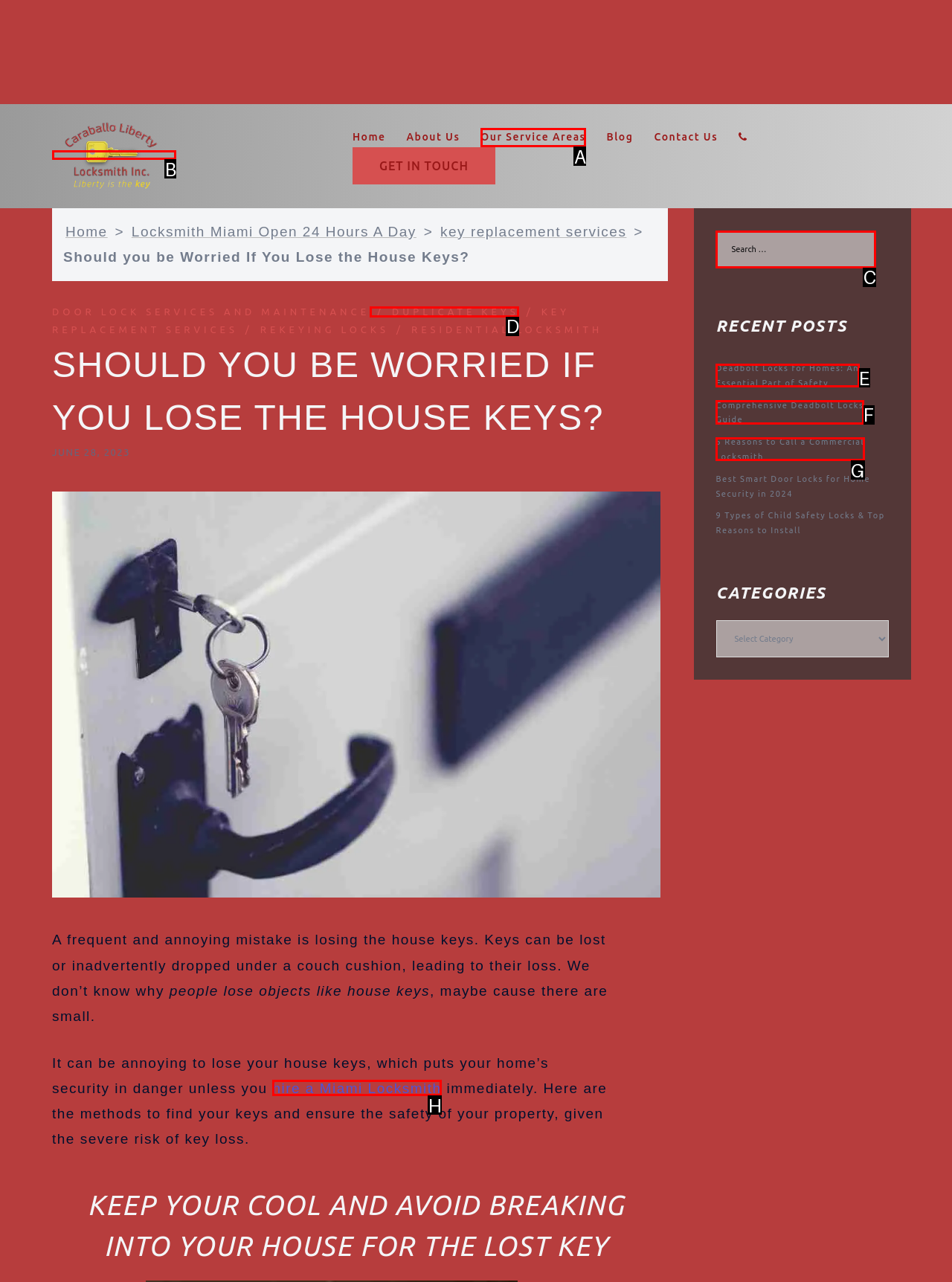Determine which option matches the element description: duplicate keys
Answer using the letter of the correct option.

D